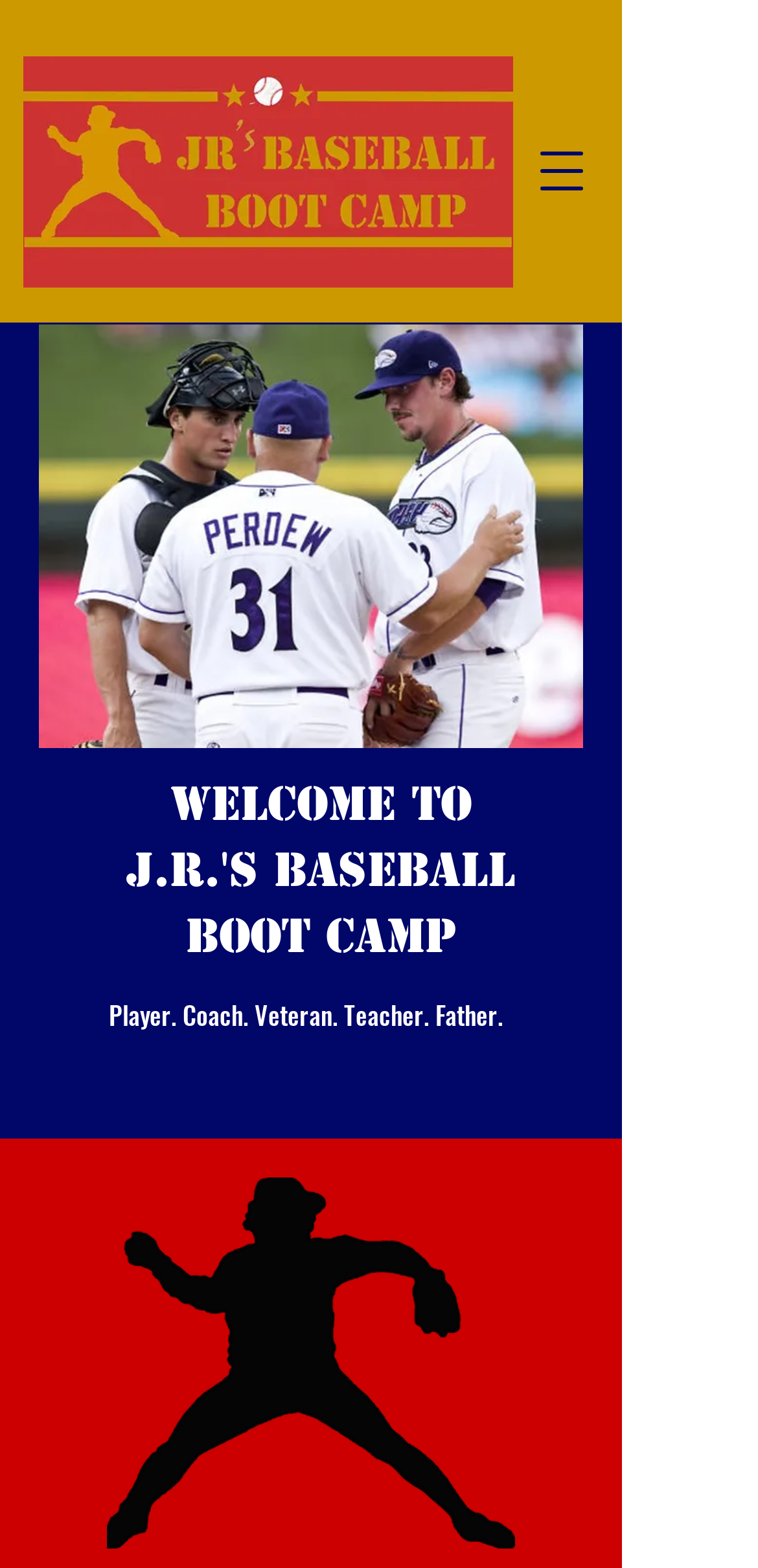Use a single word or phrase to answer the question: 
How many images are on the webpage?

3